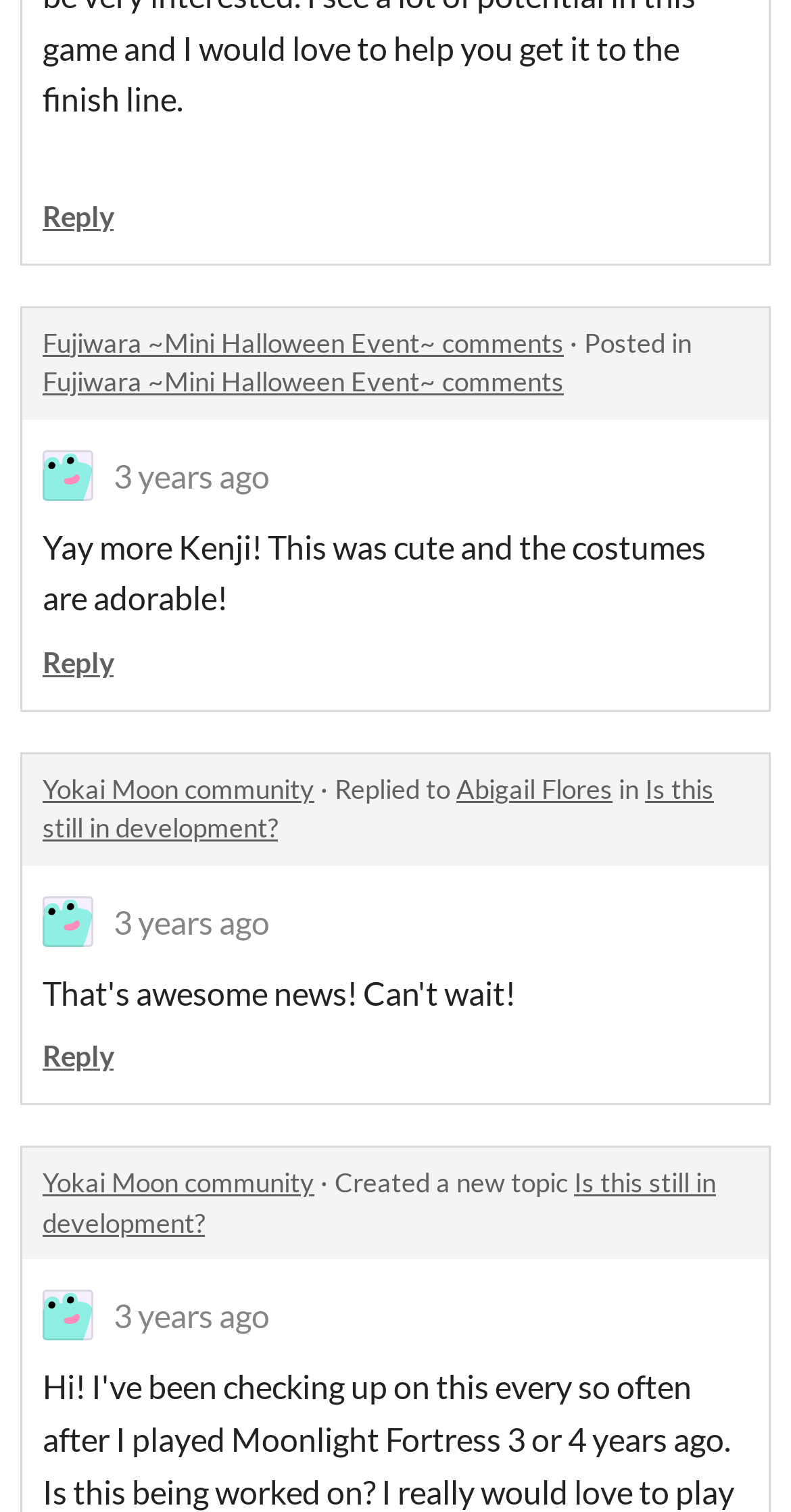Identify the bounding box coordinates of the HTML element based on this description: "Yokai Moon community".

[0.054, 0.772, 0.397, 0.793]